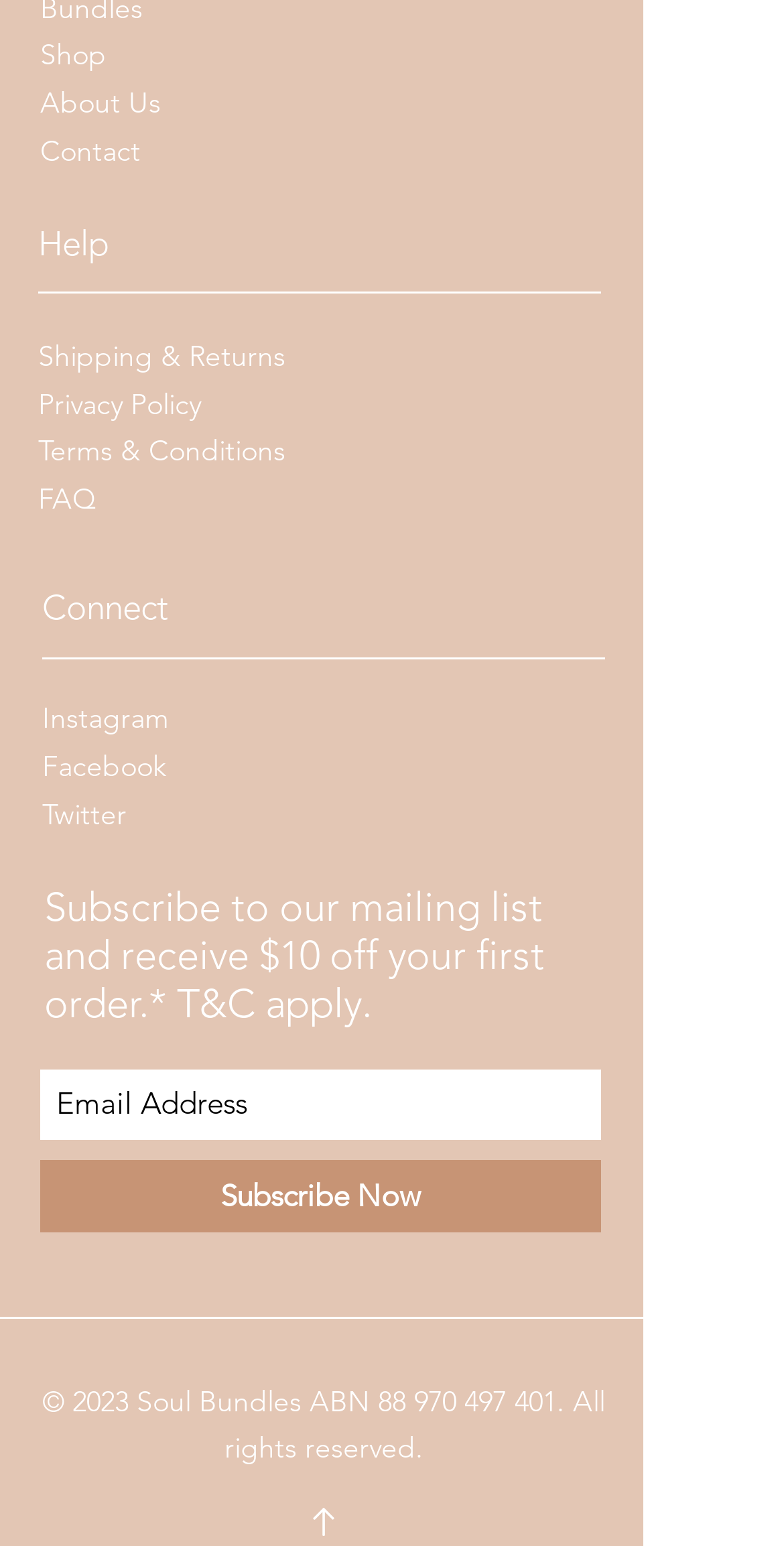Please provide the bounding box coordinates for the element that needs to be clicked to perform the instruction: "Click on Shop". The coordinates must consist of four float numbers between 0 and 1, formatted as [left, top, right, bottom].

[0.051, 0.023, 0.136, 0.049]